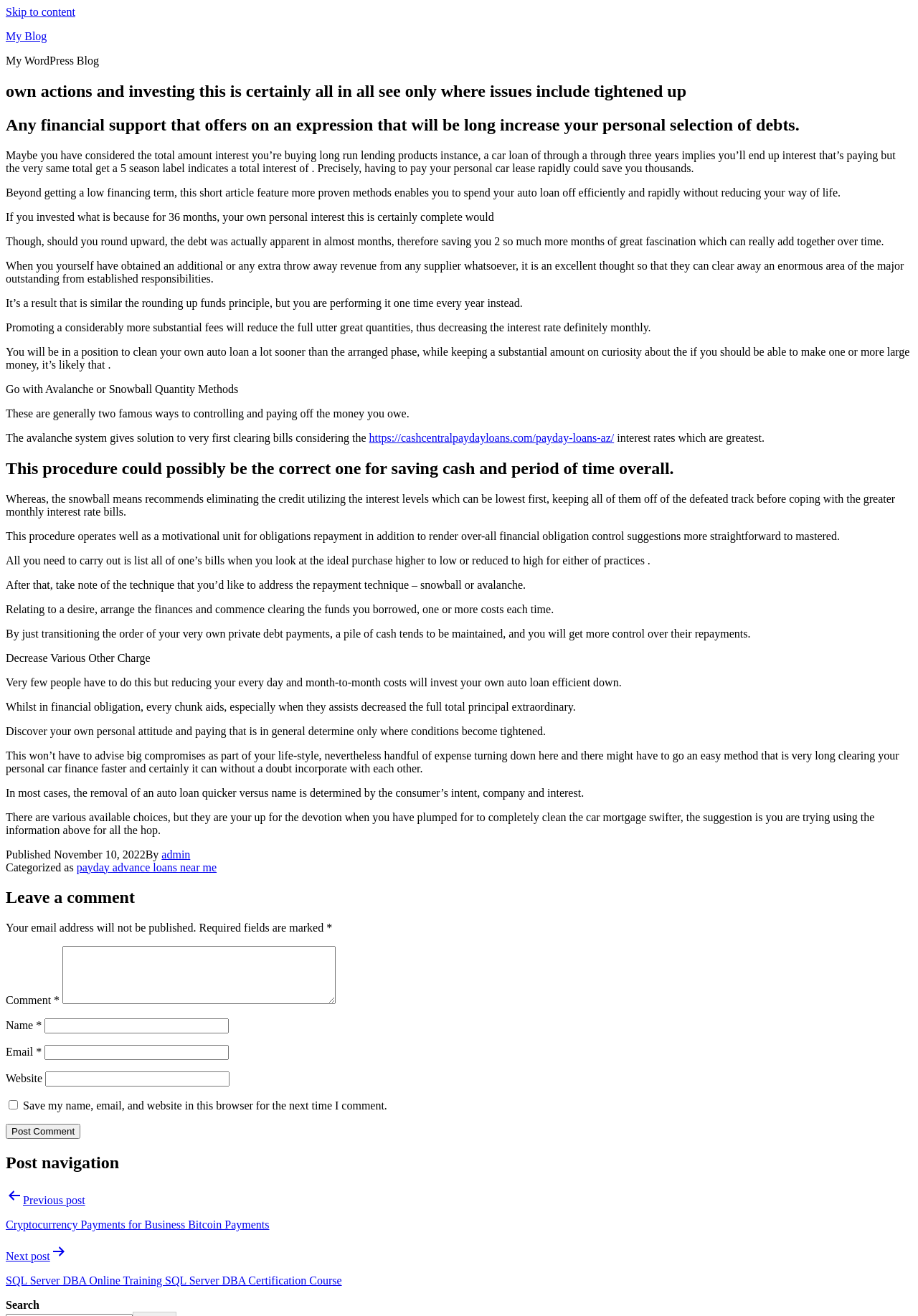Given the webpage screenshot and the description, determine the bounding box coordinates (top-left x, top-left y, bottom-right x, bottom-right y) that define the location of the UI element matching this description: Skip to content

[0.006, 0.004, 0.082, 0.014]